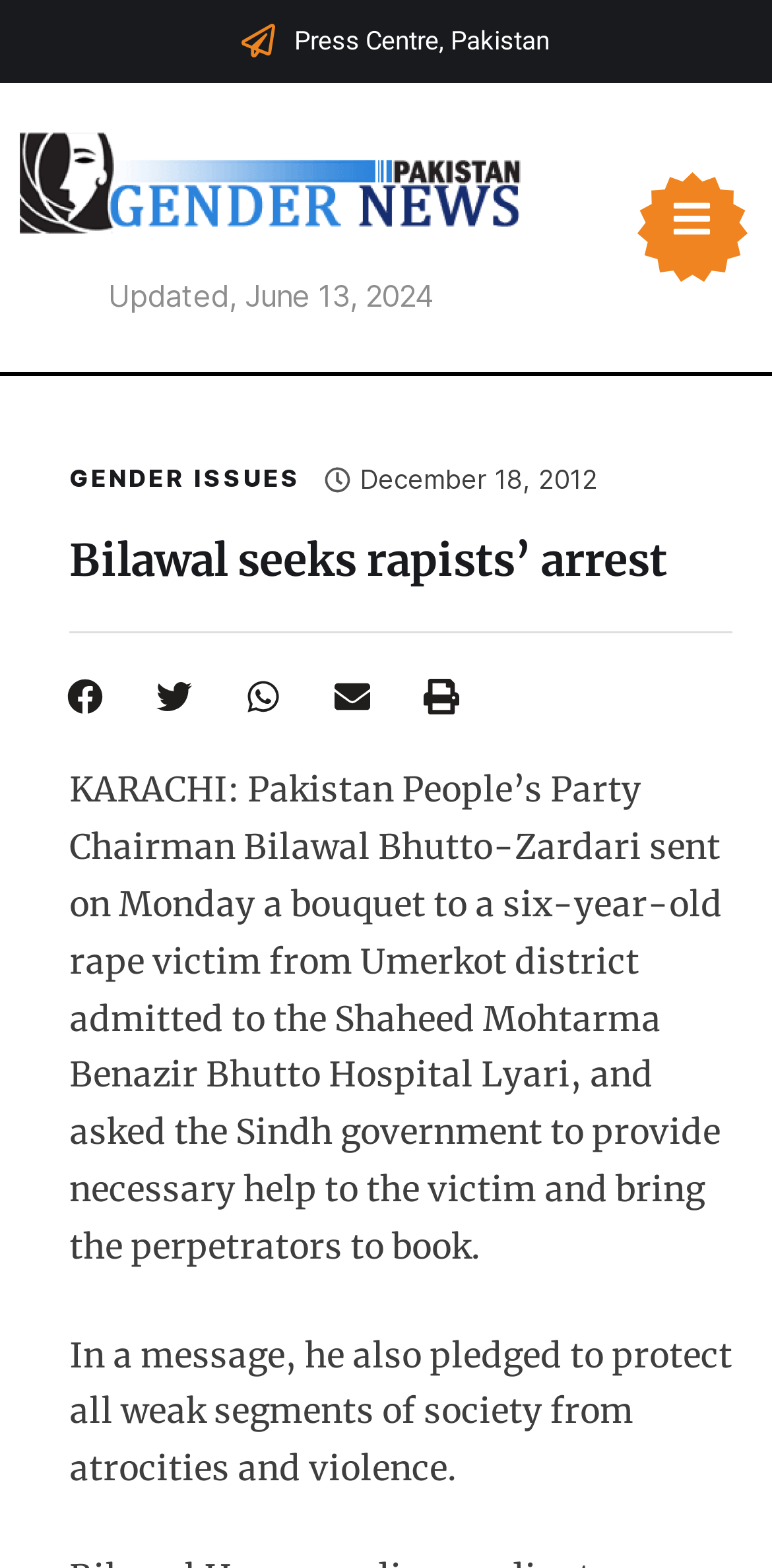Provide the bounding box coordinates of the HTML element described as: "Gender Issues". The bounding box coordinates should be four float numbers between 0 and 1, i.e., [left, top, right, bottom].

[0.09, 0.295, 0.39, 0.314]